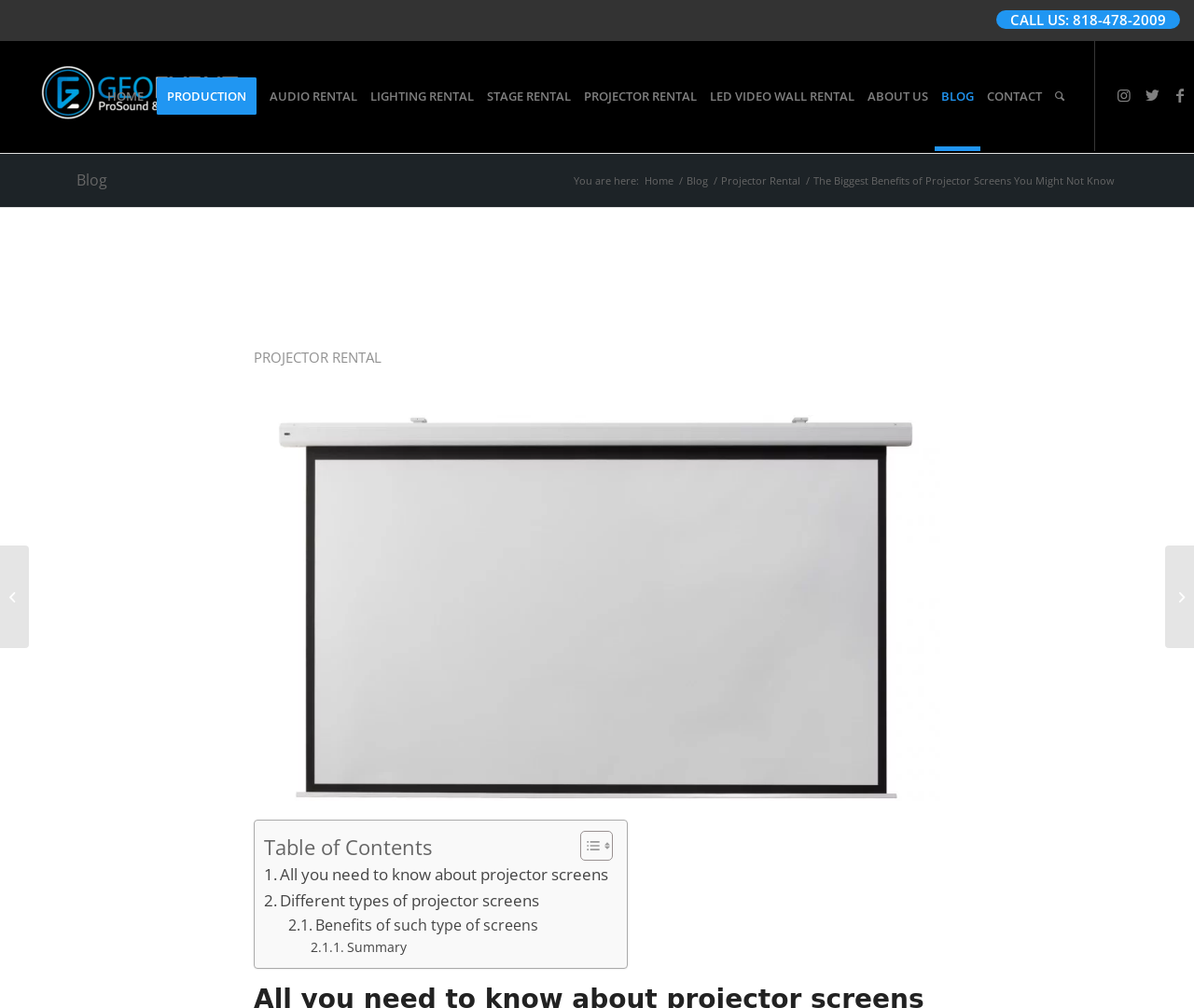What type of rental service does Geoevent offer?
Offer a detailed and exhaustive answer to the question.

I found this information by looking at the navigation menu at the top of the webpage, where 'PROJECTOR RENTAL' is one of the options.